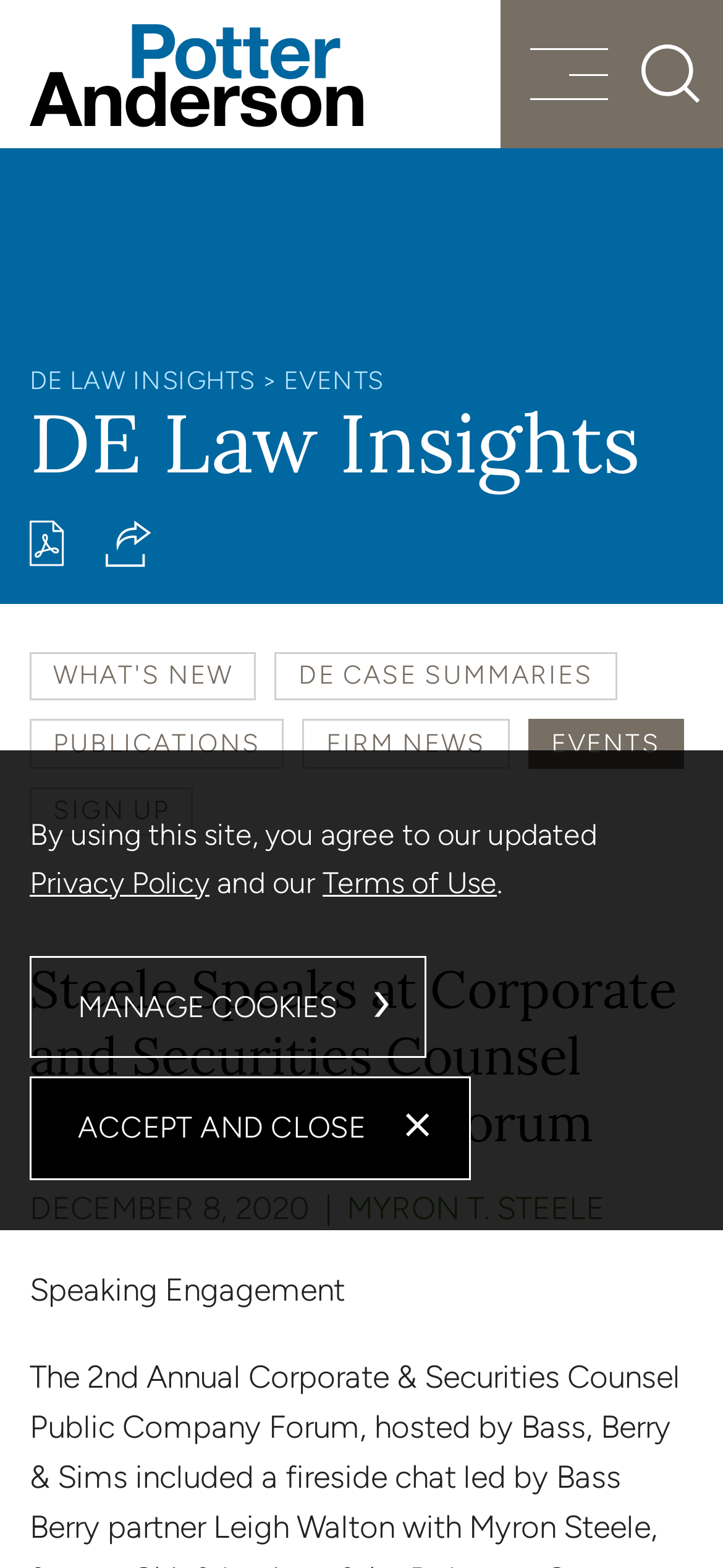Provide the bounding box coordinates, formatted as (top-left x, top-left y, bottom-right x, bottom-right y), with all values being floating point numbers between 0 and 1. Identify the bounding box of the UI element that matches the description: Print PDF

[0.041, 0.332, 0.09, 0.362]